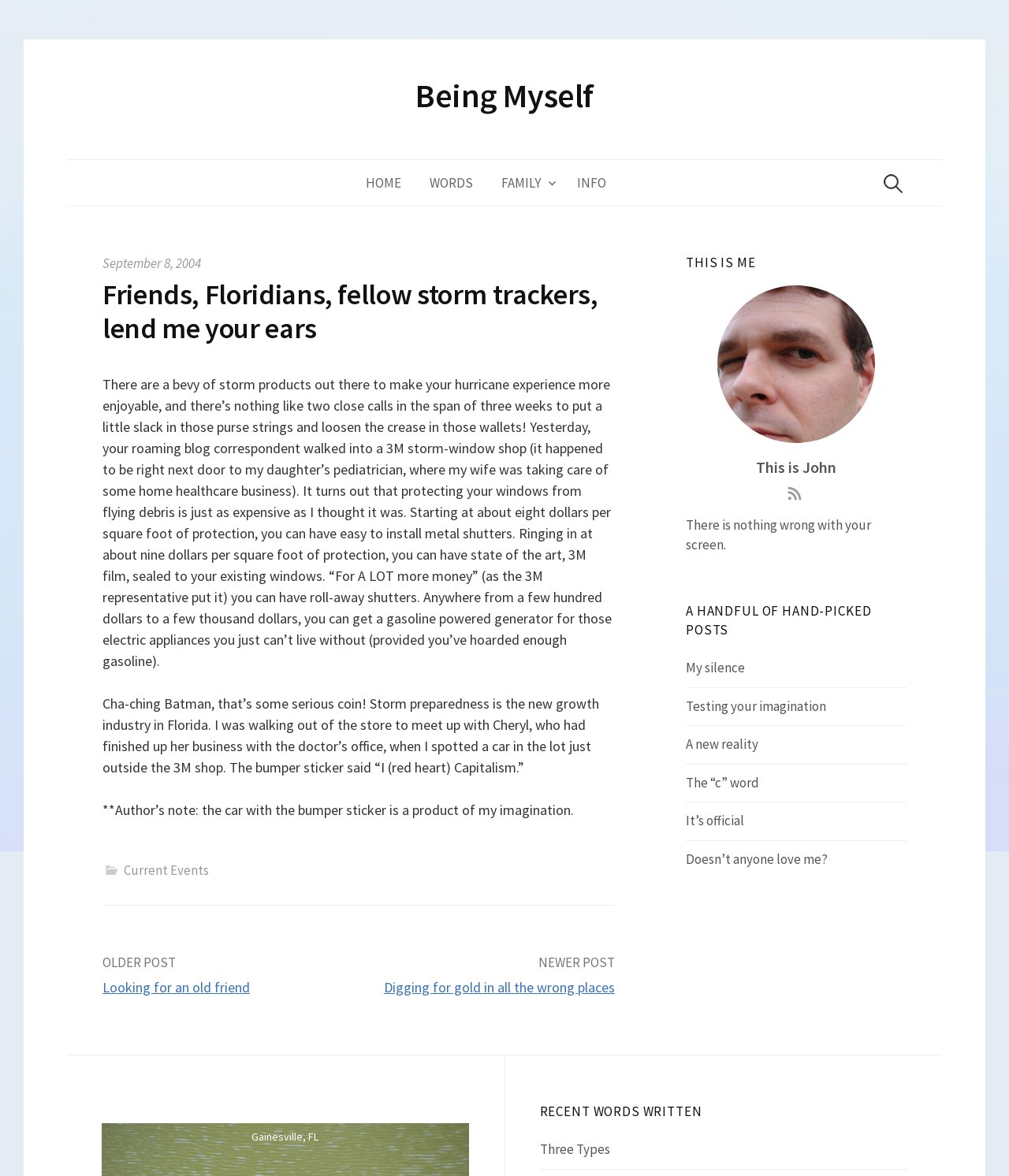Analyze the image and give a detailed response to the question:
What is the topic of the article?

The article discusses various products and services related to storm preparedness, such as storm windows, generators, and shutters, which suggests that the topic of the article is storm preparedness.